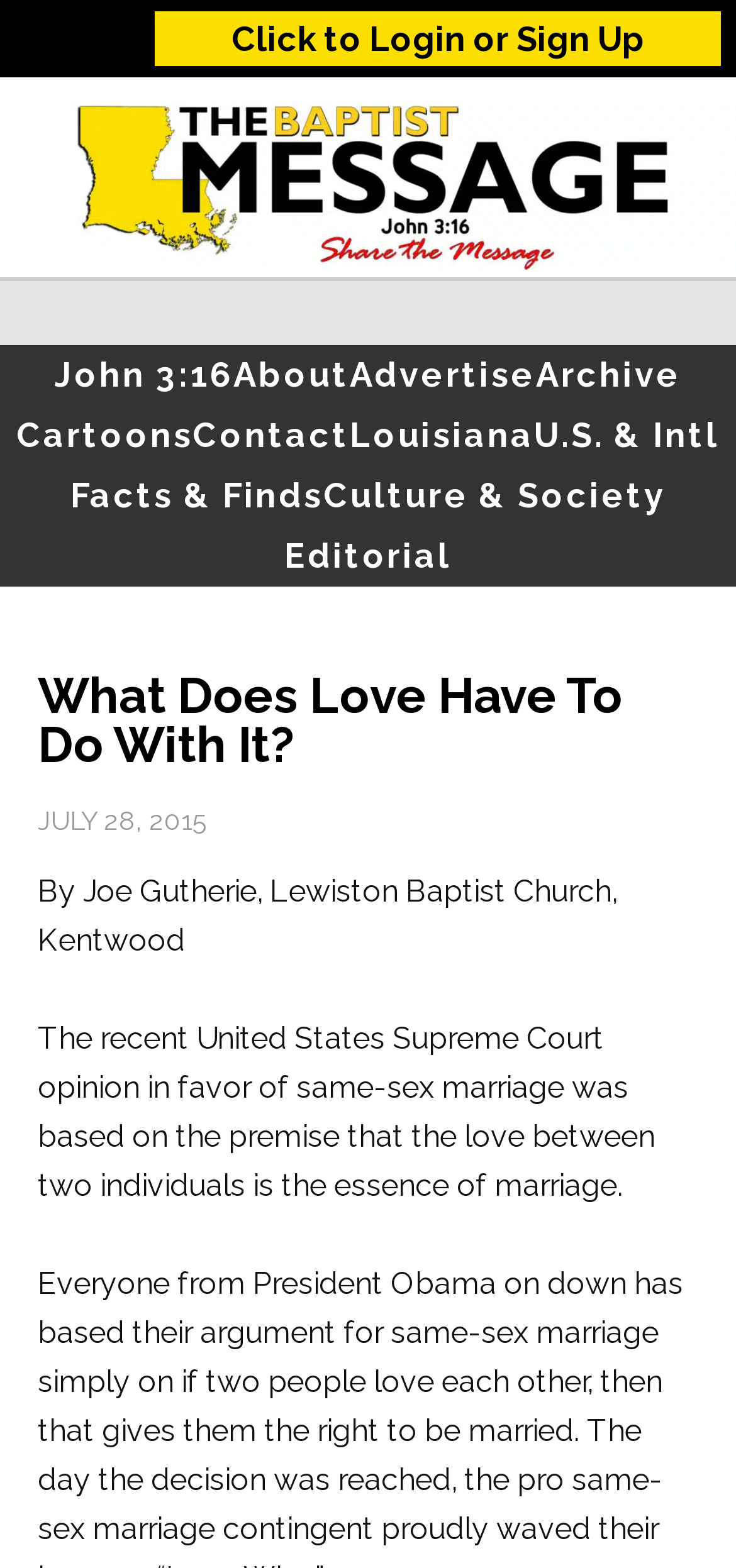Bounding box coordinates are specified in the format (top-left x, top-left y, bottom-right x, bottom-right y). All values are floating point numbers bounded between 0 and 1. Please provide the bounding box coordinate of the region this sentence describes: Advertise

[0.475, 0.22, 0.728, 0.259]